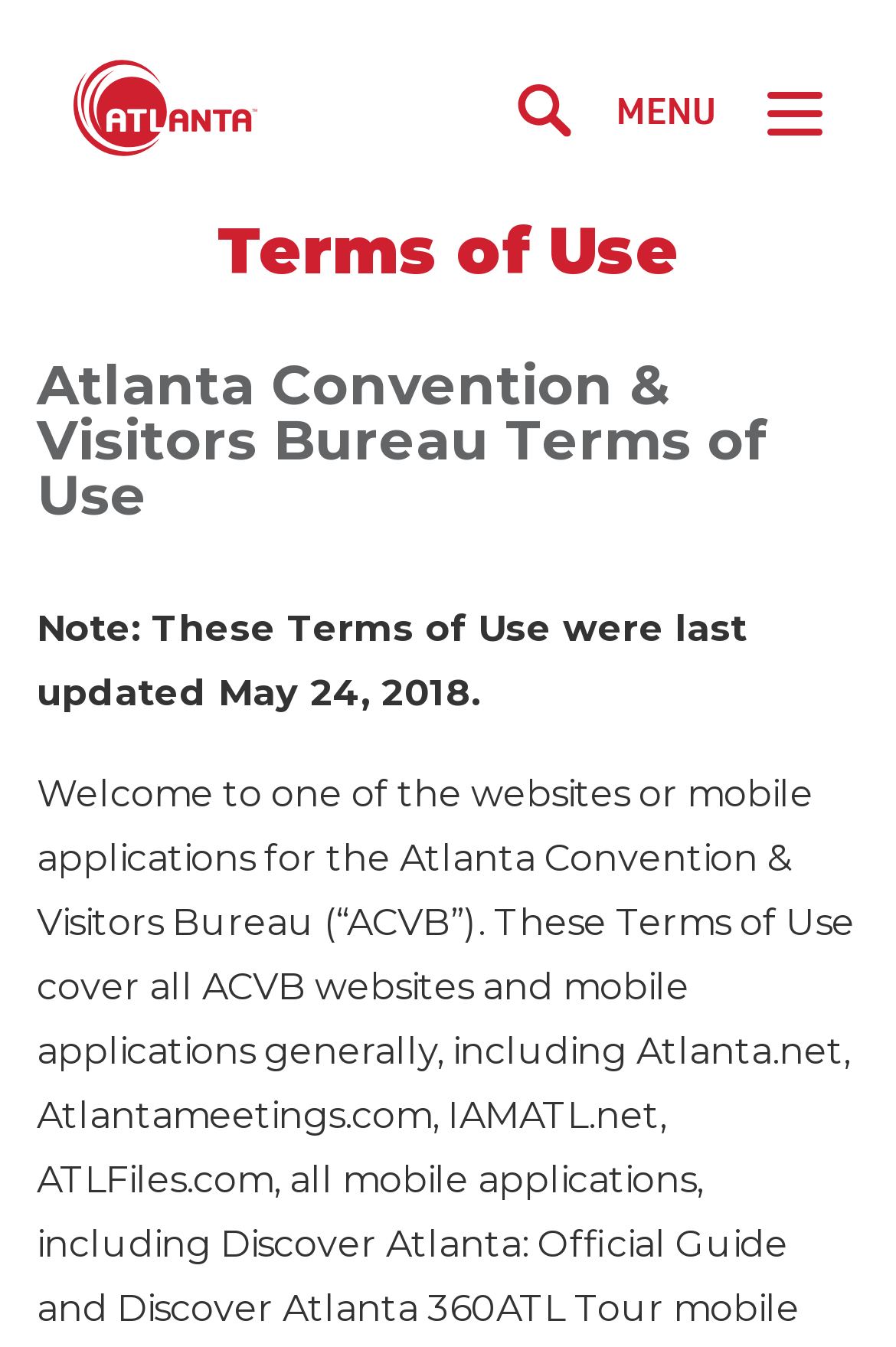Extract the primary heading text from the webpage.

Terms of Use